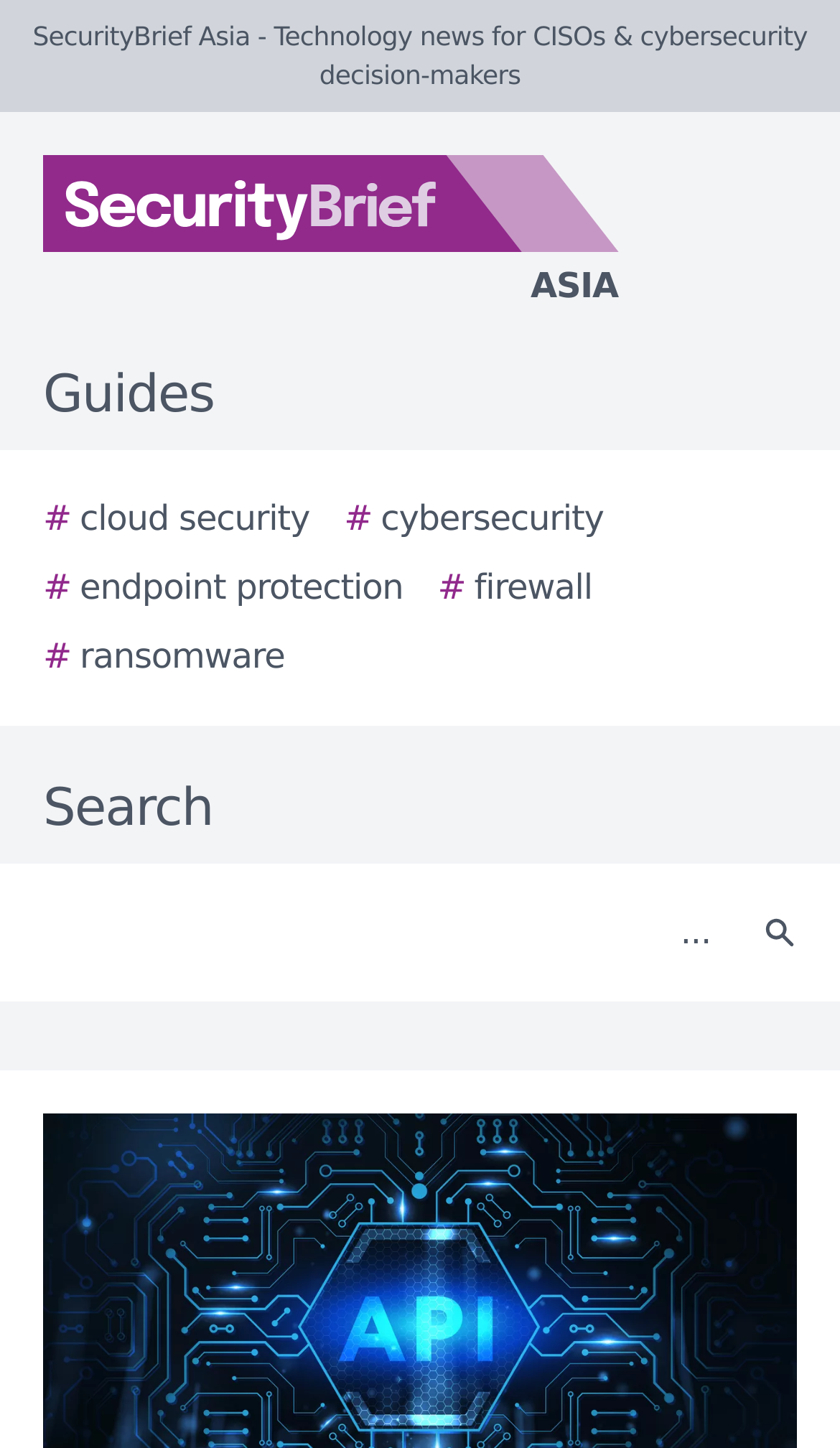What is the purpose of the textbox?
Using the details from the image, give an elaborate explanation to answer the question.

The textbox has a description 'Search' and is accompanied by a search button, which implies that the purpose of the textbox is to input search queries.